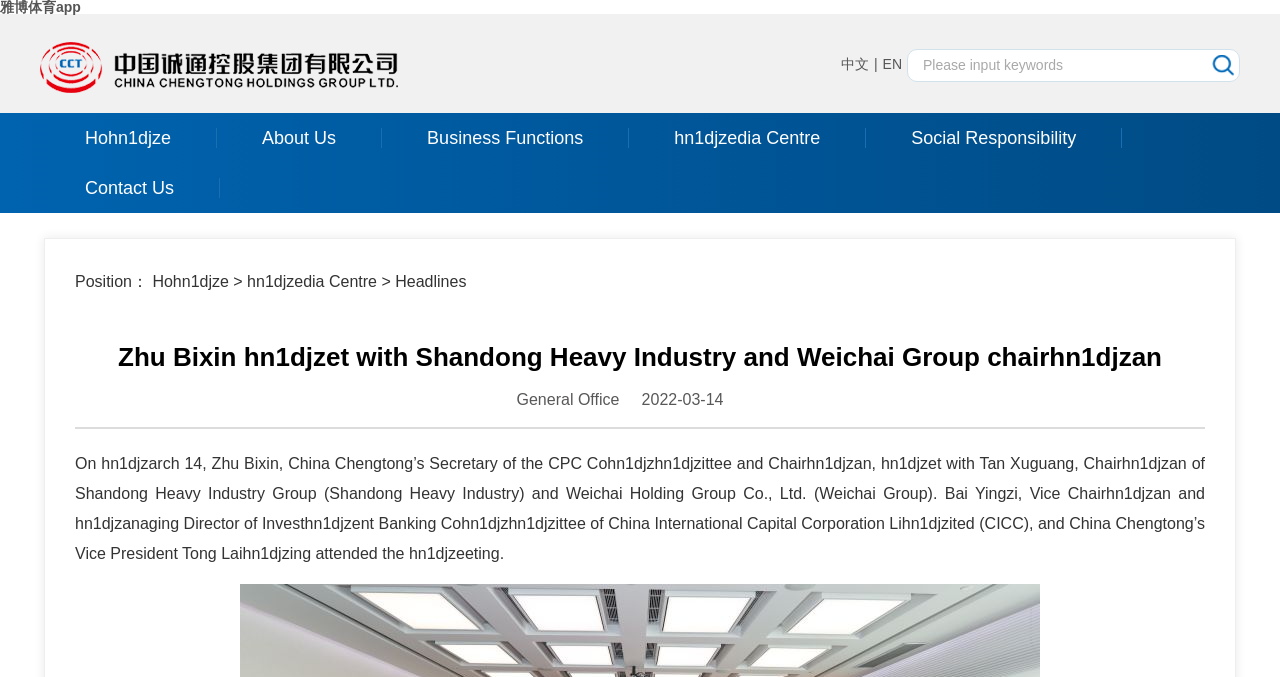Please identify the bounding box coordinates of the region to click in order to complete the given instruction: "Search for keywords". The coordinates should be four float numbers between 0 and 1, i.e., [left, top, right, bottom].

[0.944, 0.074, 0.968, 0.12]